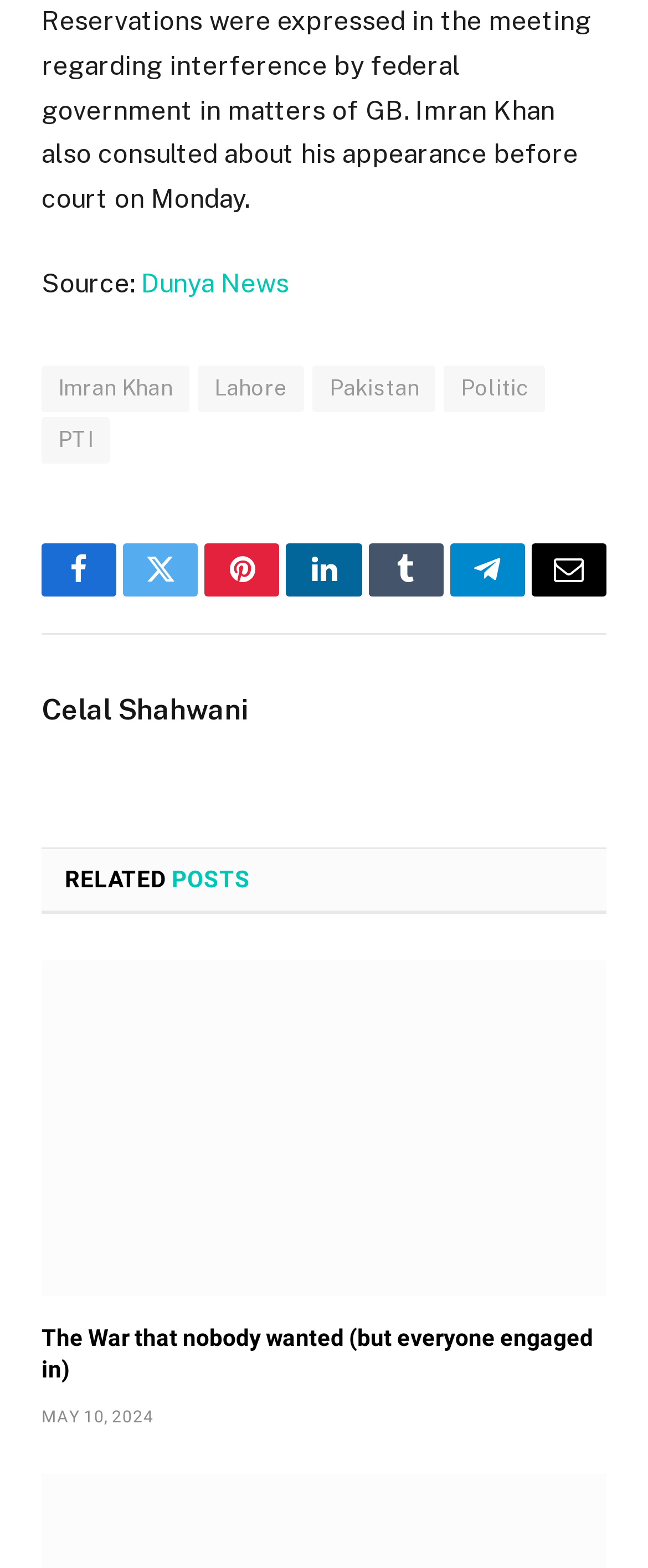Determine the bounding box coordinates of the region I should click to achieve the following instruction: "Check the post date". Ensure the bounding box coordinates are four float numbers between 0 and 1, i.e., [left, top, right, bottom].

[0.064, 0.898, 0.237, 0.91]